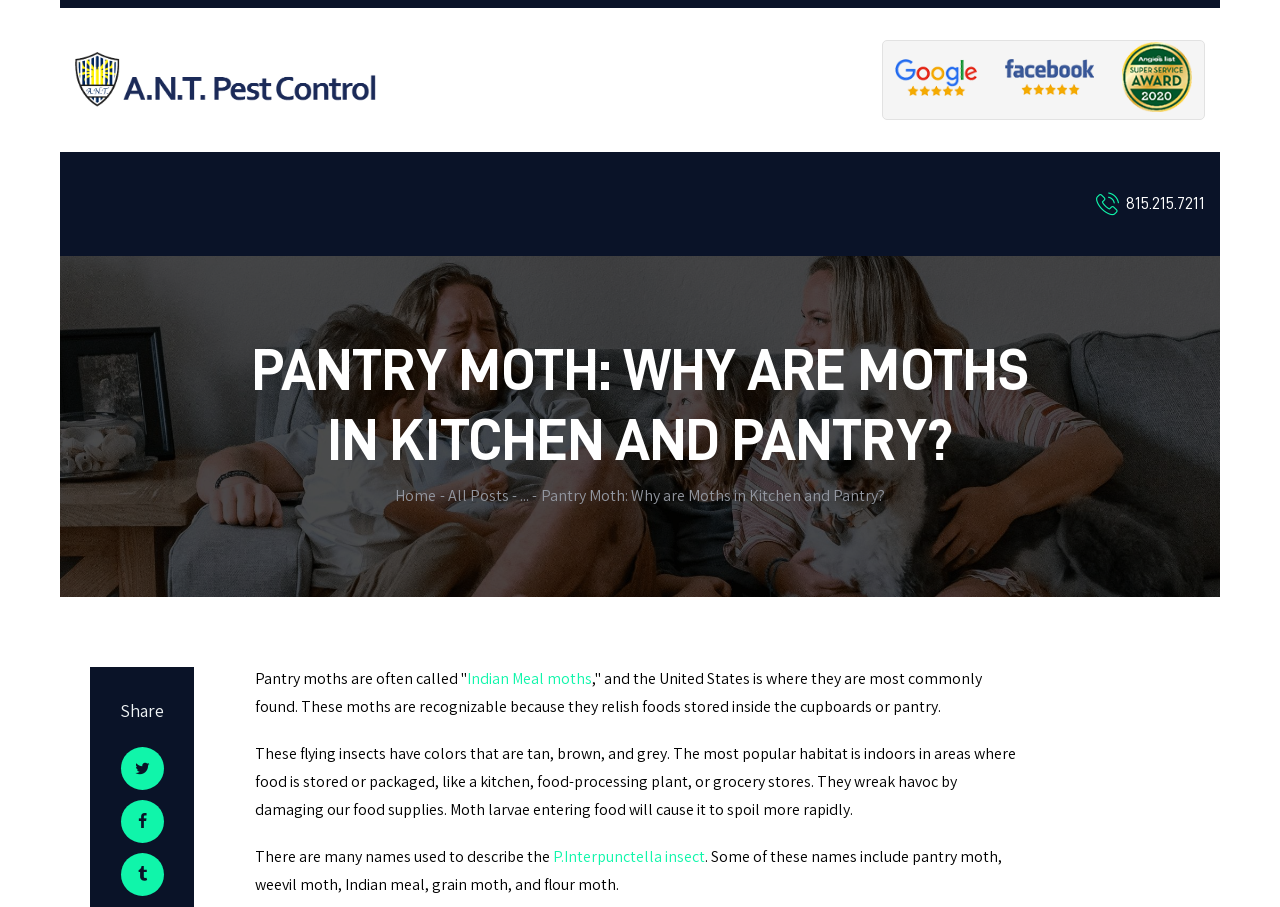Could you indicate the bounding box coordinates of the region to click in order to complete this instruction: "Check the phone number".

[0.856, 0.209, 0.941, 0.242]